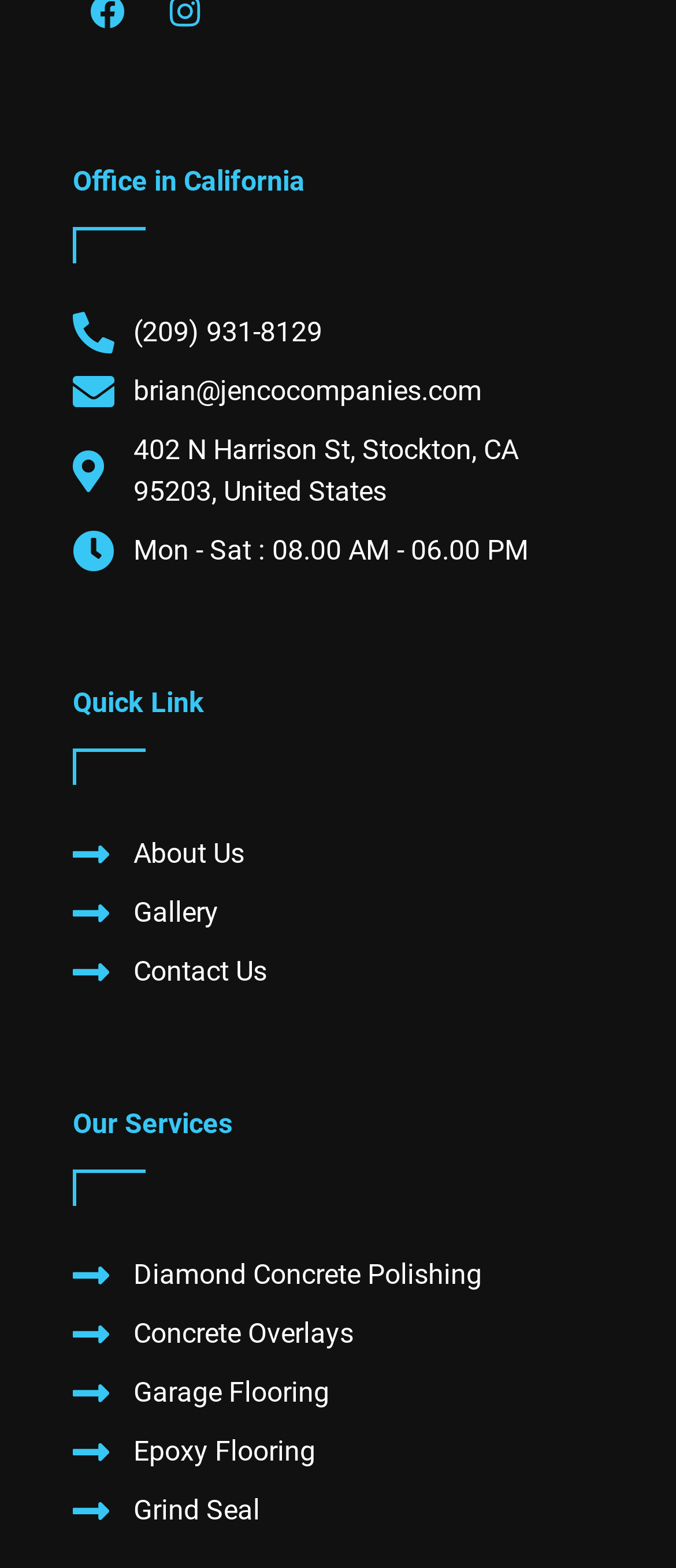Pinpoint the bounding box coordinates of the clickable area needed to execute the instruction: "View the gallery". The coordinates should be specified as four float numbers between 0 and 1, i.e., [left, top, right, bottom].

[0.108, 0.569, 0.892, 0.595]